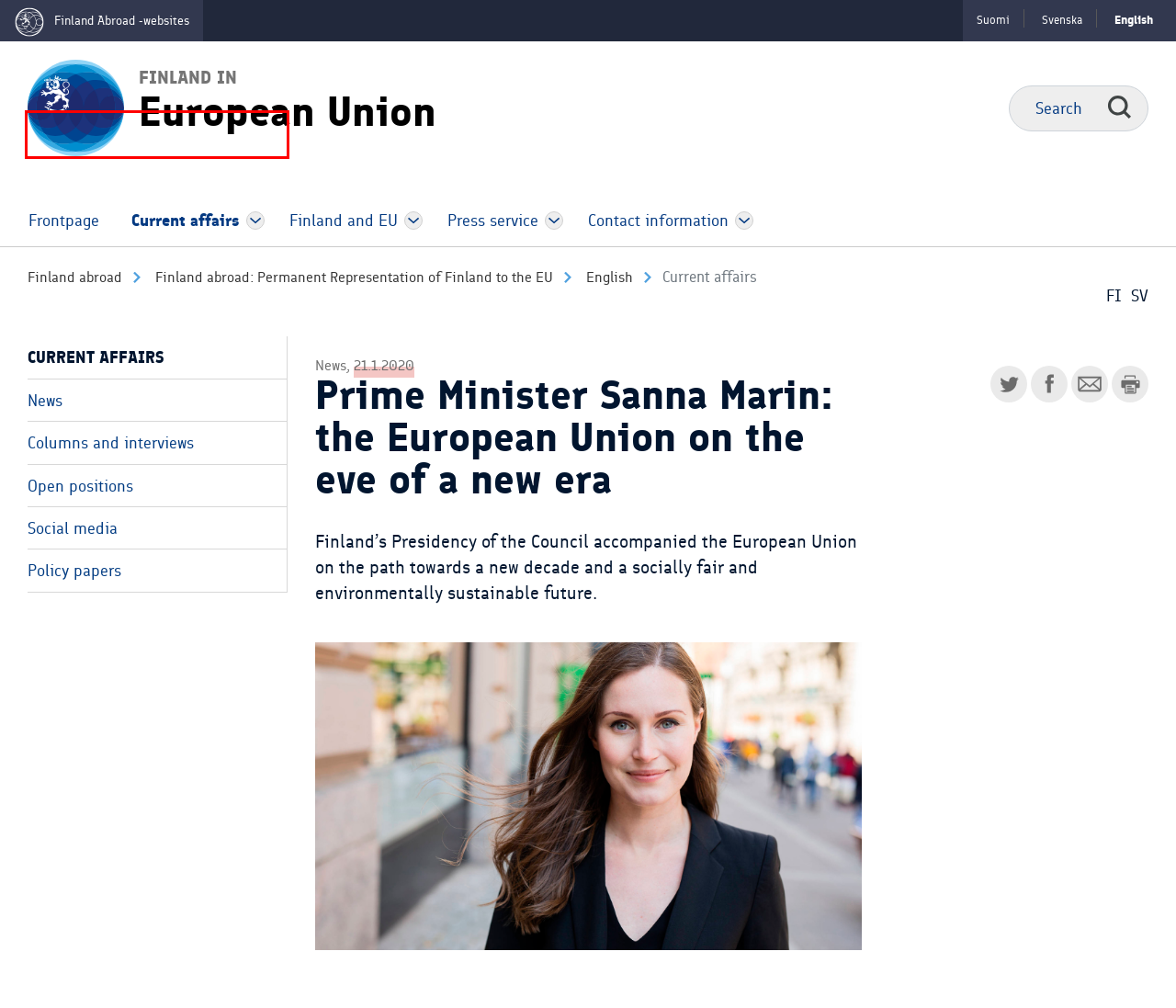You have a screenshot of a webpage with an element surrounded by a red bounding box. Choose the webpage description that best describes the new page after clicking the element inside the red bounding box. Here are the candidates:
A. Etusivu - Suomi ulkomailla
B. Open positions - Finland abroad: Permanent Representation of Finland to the EU
C. Frontpage - Finland abroad
D. Policy papers - Finland abroad: Permanent Representation of Finland to the EU
E. Columns and interviews - Finland abroad: Permanent Representation of Finland to the EU
F. Aktuellt - Finland utomlands: Finlands ständiga representation vid EU
G. News - Finland abroad: Permanent Representation of Finland to the EU
H. Social media - Finland abroad: Permanent Representation of Finland to the EU

G